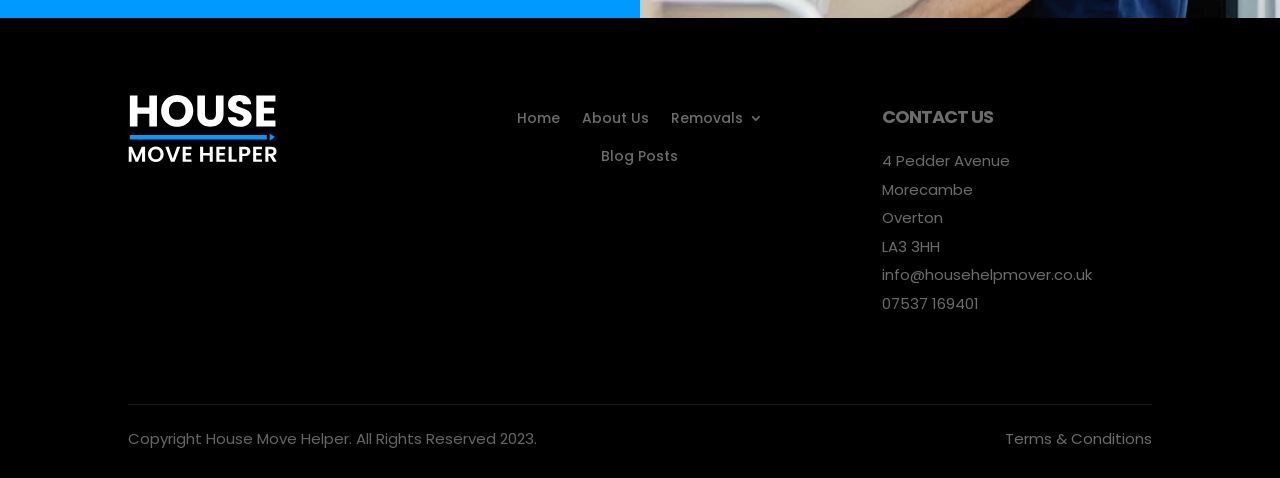Determine the bounding box for the described HTML element: "Home". Ensure the coordinates are four float numbers between 0 and 1 in the format [left, top, right, bottom].

[0.404, 0.232, 0.437, 0.278]